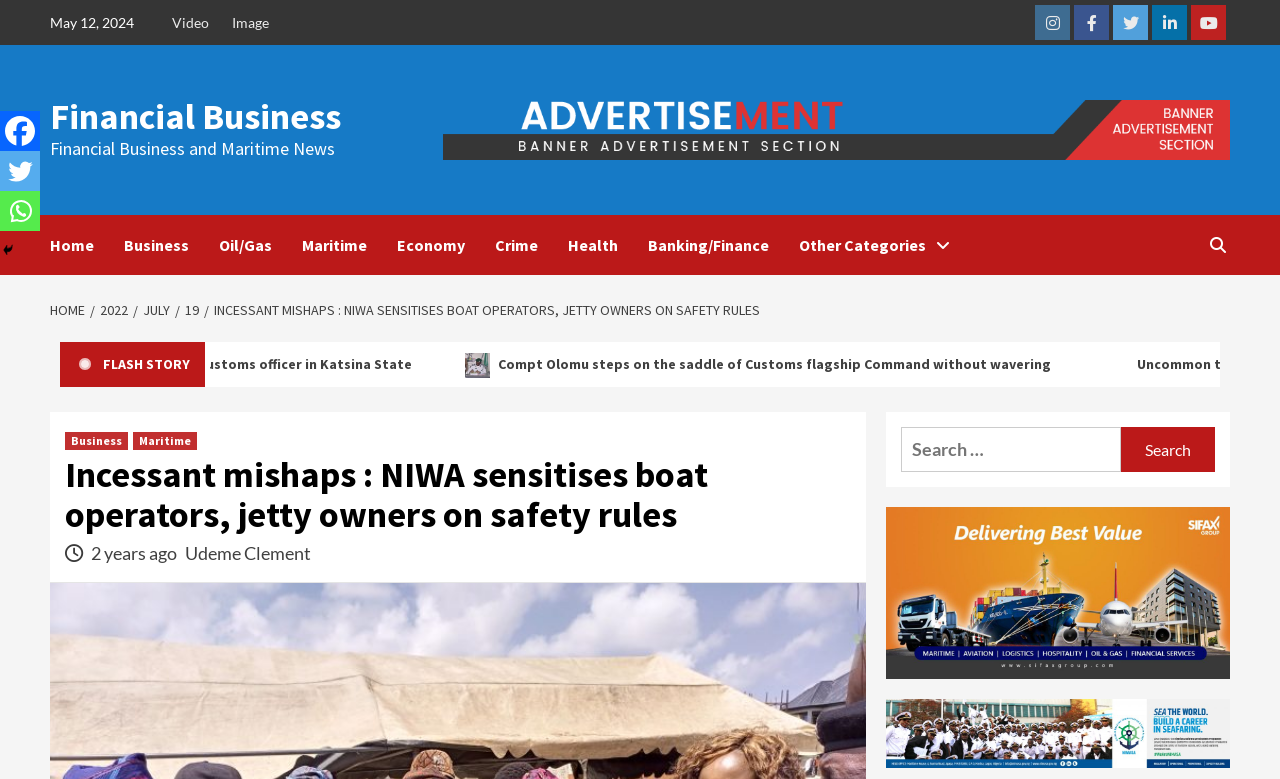Determine the bounding box coordinates for the region that must be clicked to execute the following instruction: "Search for something".

[0.704, 0.549, 0.876, 0.606]